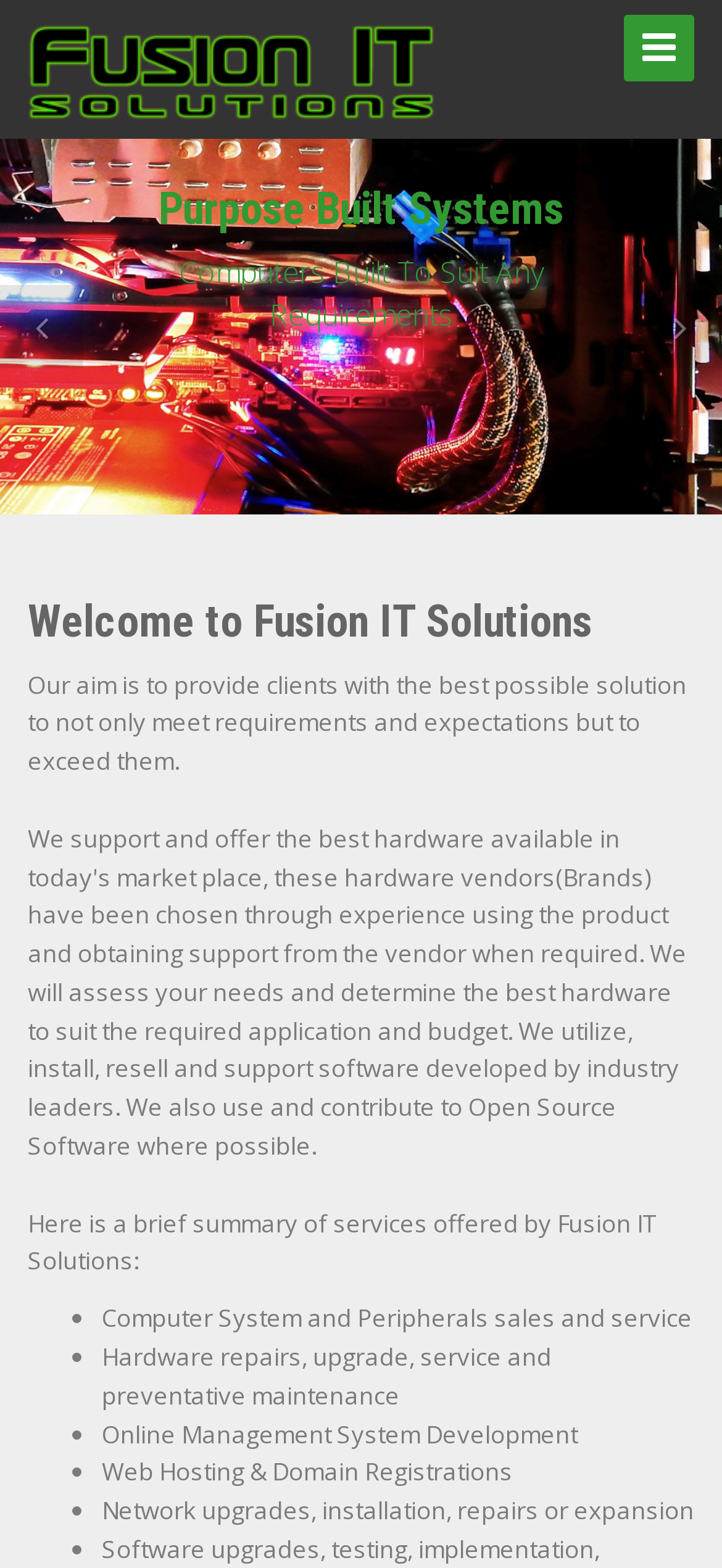Provide a brief response to the question below using one word or phrase:
What type of systems does Fusion IT Solutions build?

Purpose Built Systems